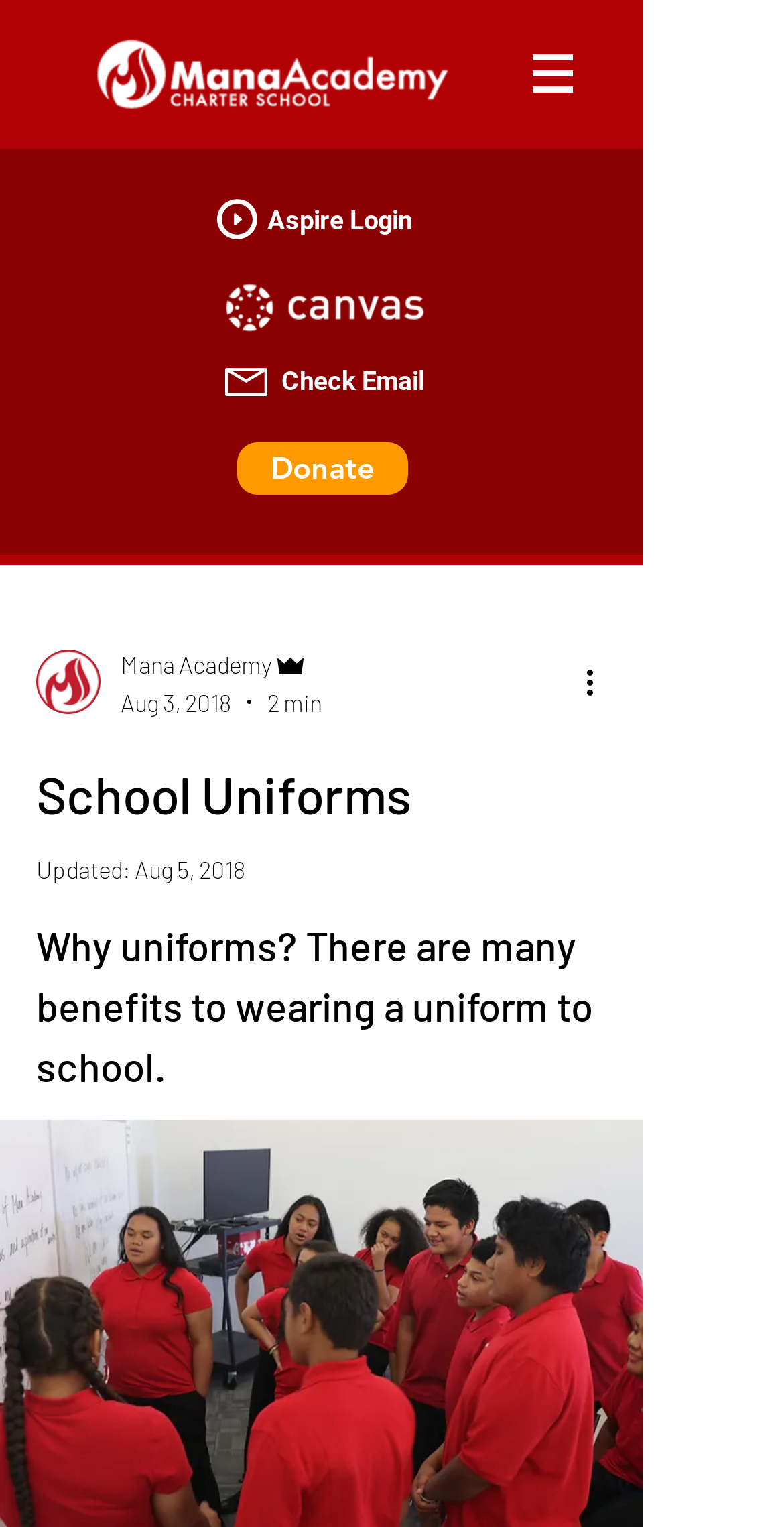Generate a comprehensive caption for the webpage you are viewing.

The webpage is about Mana Academy School Uniforms. At the top left corner, there is a logo of the school, which is a white image on a dark background. Next to the logo, there is a navigation menu labeled "Site" with a dropdown button. 

On the top right side, there are several links and buttons, including a login button to Aspire SIS, a link to Aspire Login, and a link to canvas-by-instructure-logo. Below these links, there are more links, such as "Check Email" and "Donate".

In the middle of the page, there is a section with a writer's picture, a link to "Mana Academy Admin", and some text indicating the date and time the article was written. Below this section, there is a heading "School Uniforms" and a subheading "Updated: Aug 5, 2018". 

The main content of the page is an article titled "Why uniforms? There are many benefits to wearing a uniform to school." The article is located at the center of the page, taking up most of the space. There is also a button labeled "More actions" at the bottom right corner of the page.